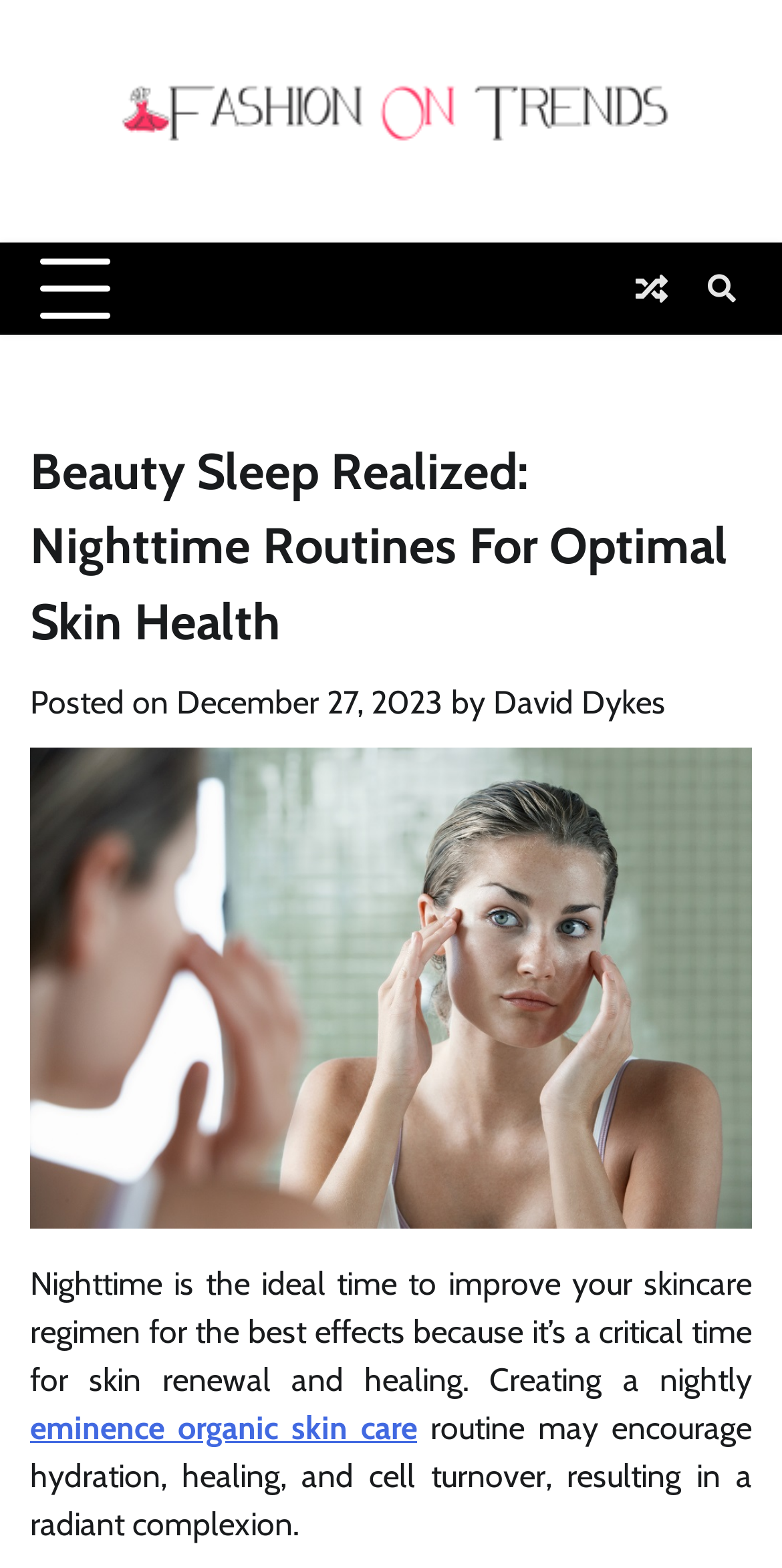Based on the description "David Dykes", find the bounding box of the specified UI element.

[0.631, 0.436, 0.851, 0.461]